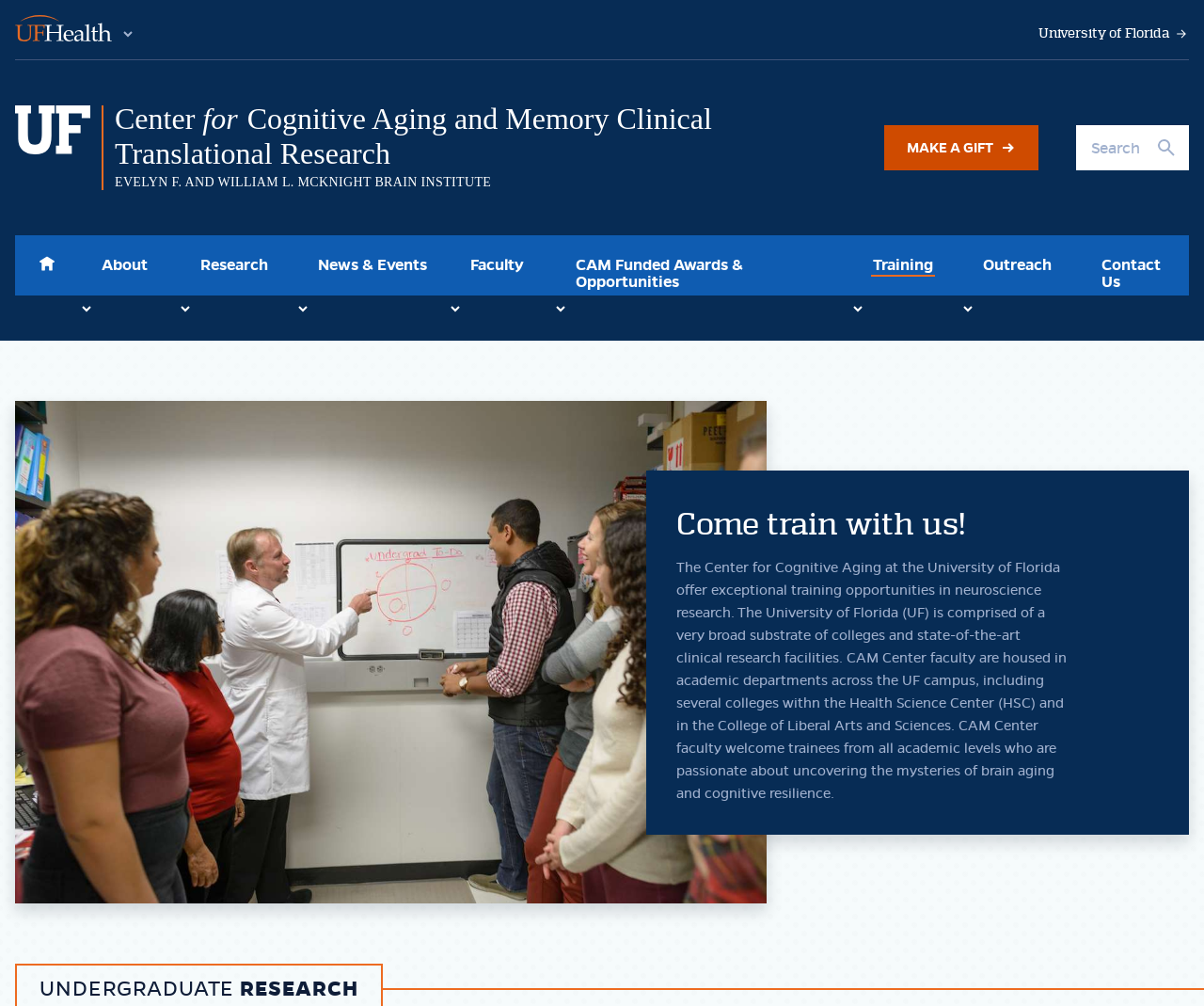Identify the bounding box coordinates for the UI element described by the following text: "parent_node: Search Site name="site-quicksearch" placeholder="Search"". Provide the coordinates as four float numbers between 0 and 1, in the format [left, top, right, bottom].

[0.894, 0.125, 0.988, 0.17]